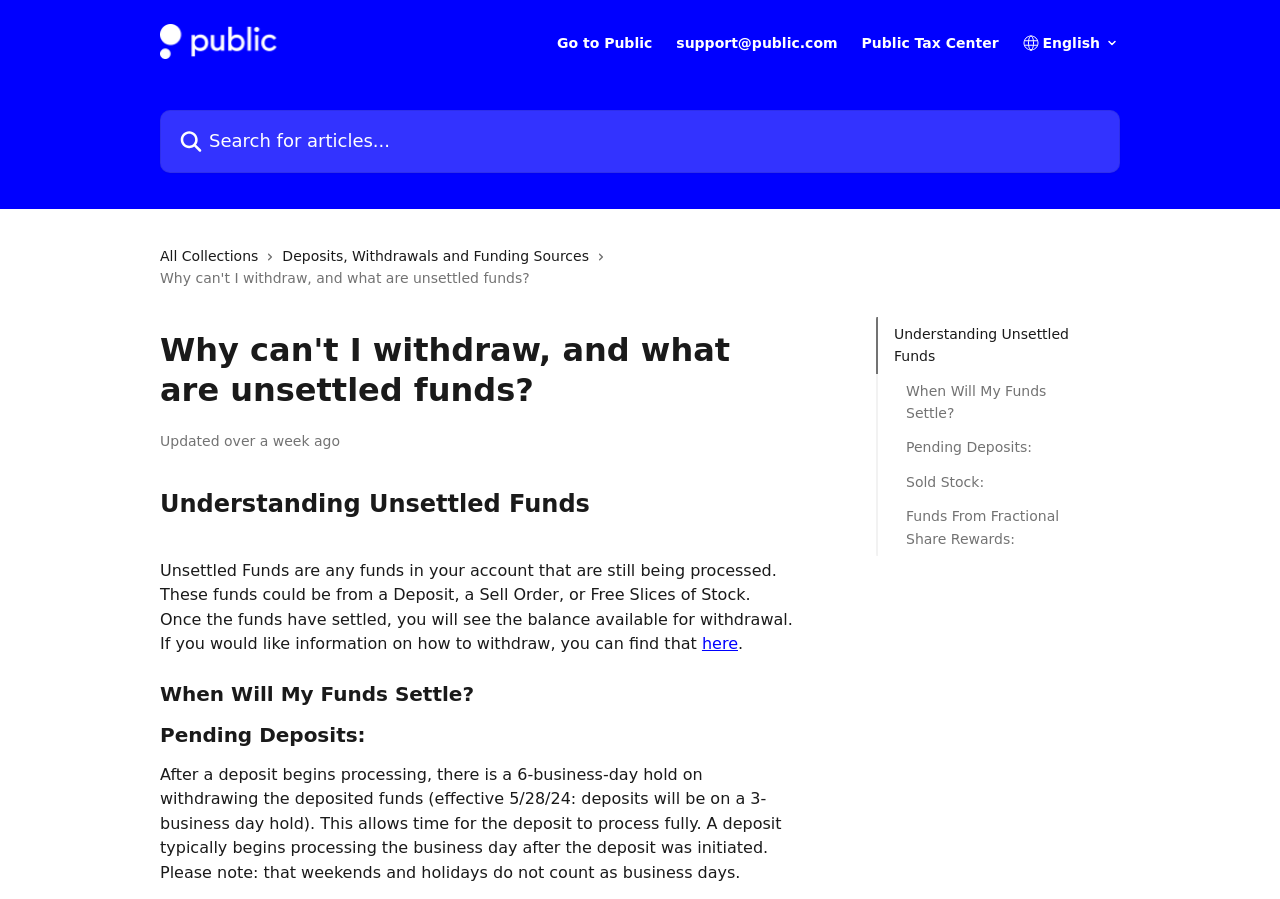What is the purpose of the 6-business-day hold?
Your answer should be a single word or phrase derived from the screenshot.

To allow deposit to process fully